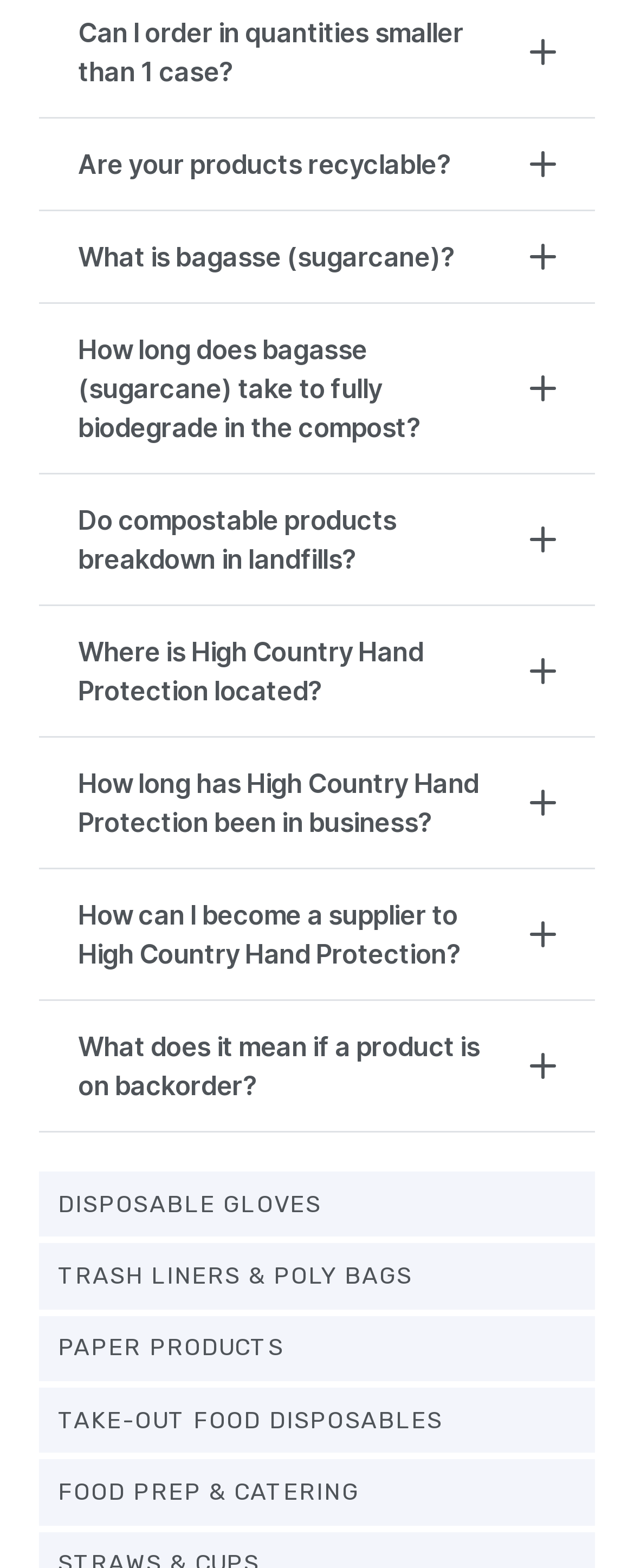Pinpoint the bounding box coordinates for the area that should be clicked to perform the following instruction: "Learn about What is bagasse (sugarcane)?".

[0.062, 0.135, 0.938, 0.193]